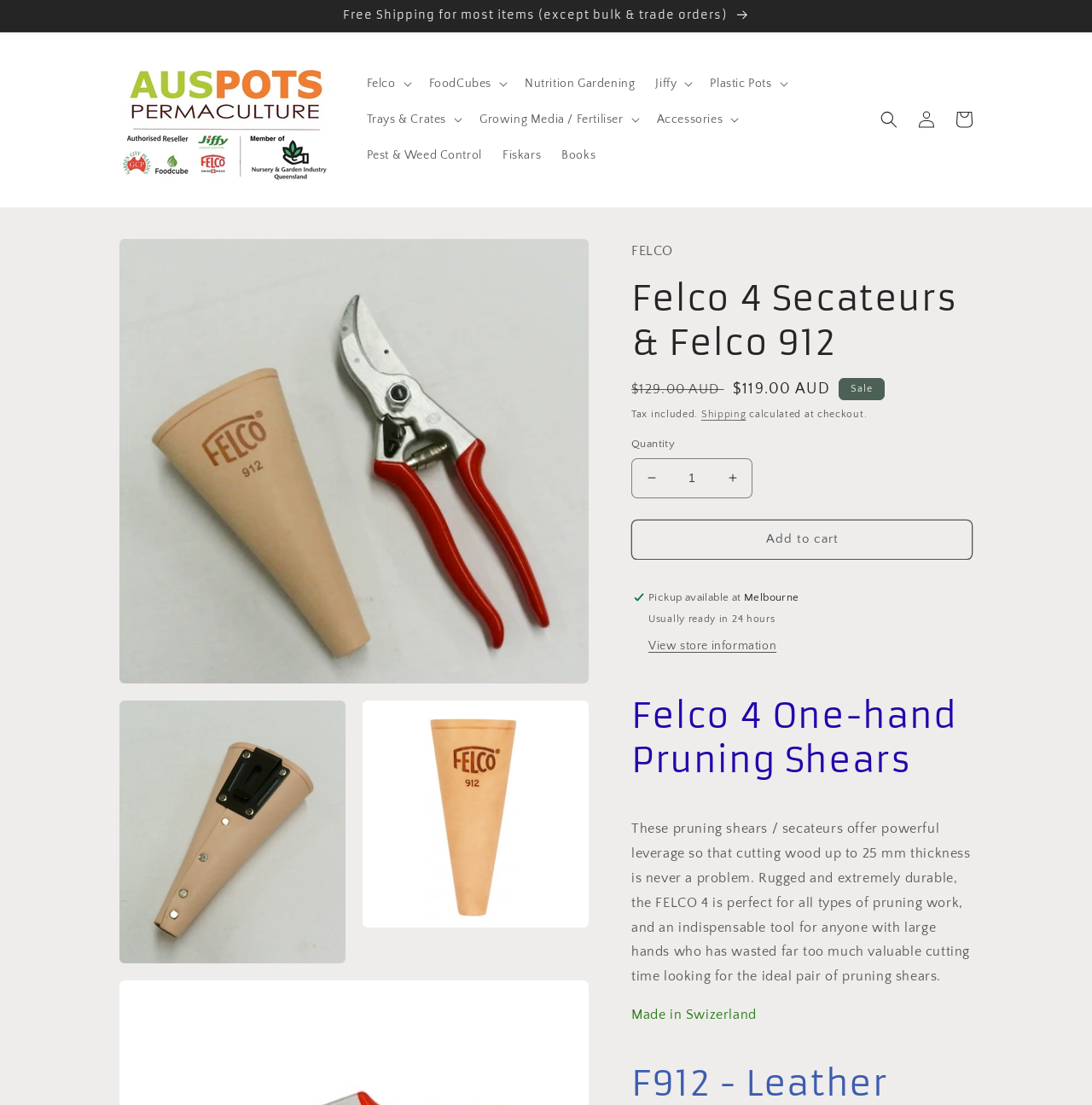Please identify the bounding box coordinates of the element's region that should be clicked to execute the following instruction: "Search for products". The bounding box coordinates must be four float numbers between 0 and 1, i.e., [left, top, right, bottom].

[0.797, 0.091, 0.831, 0.125]